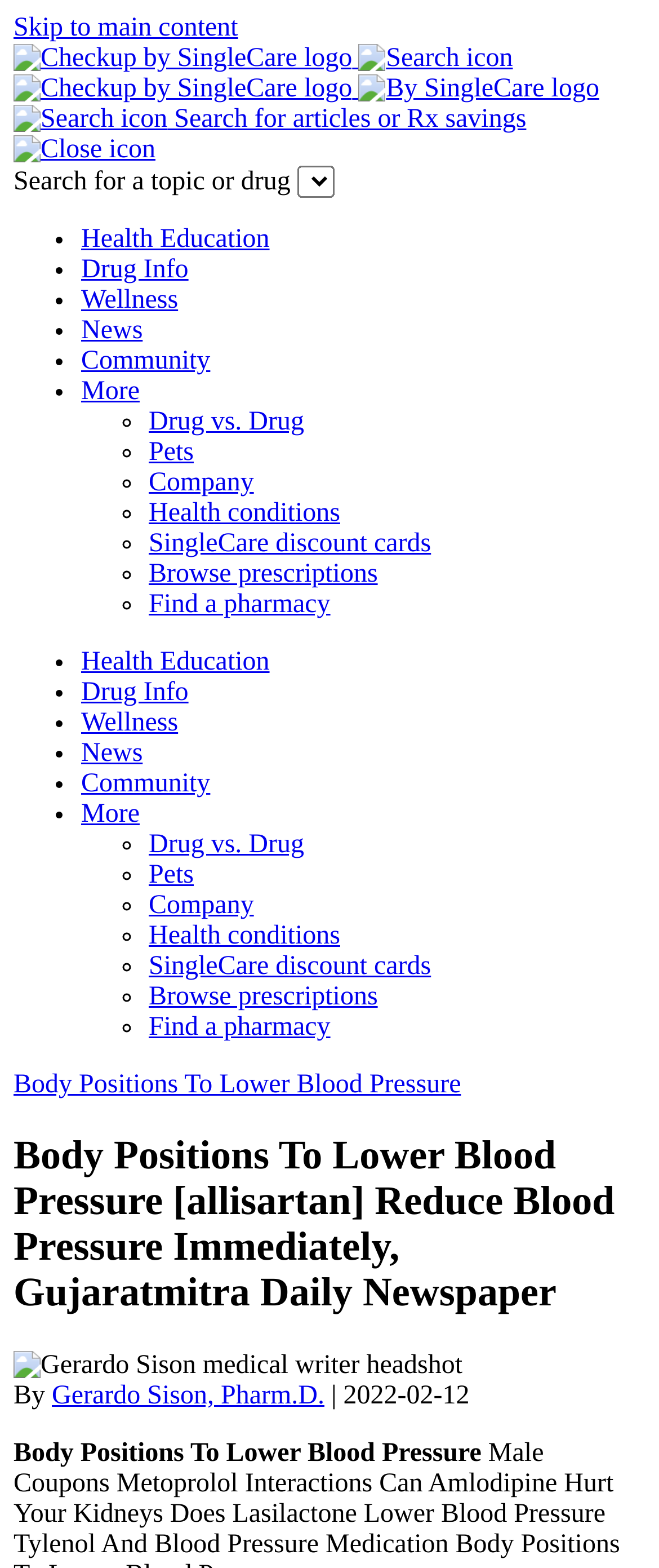What is the search function for?
Please give a detailed answer to the question using the information shown in the image.

The search function is for searching articles or Rx savings, as indicated by the placeholder text 'Search for articles or Rx savings' in the search input field.